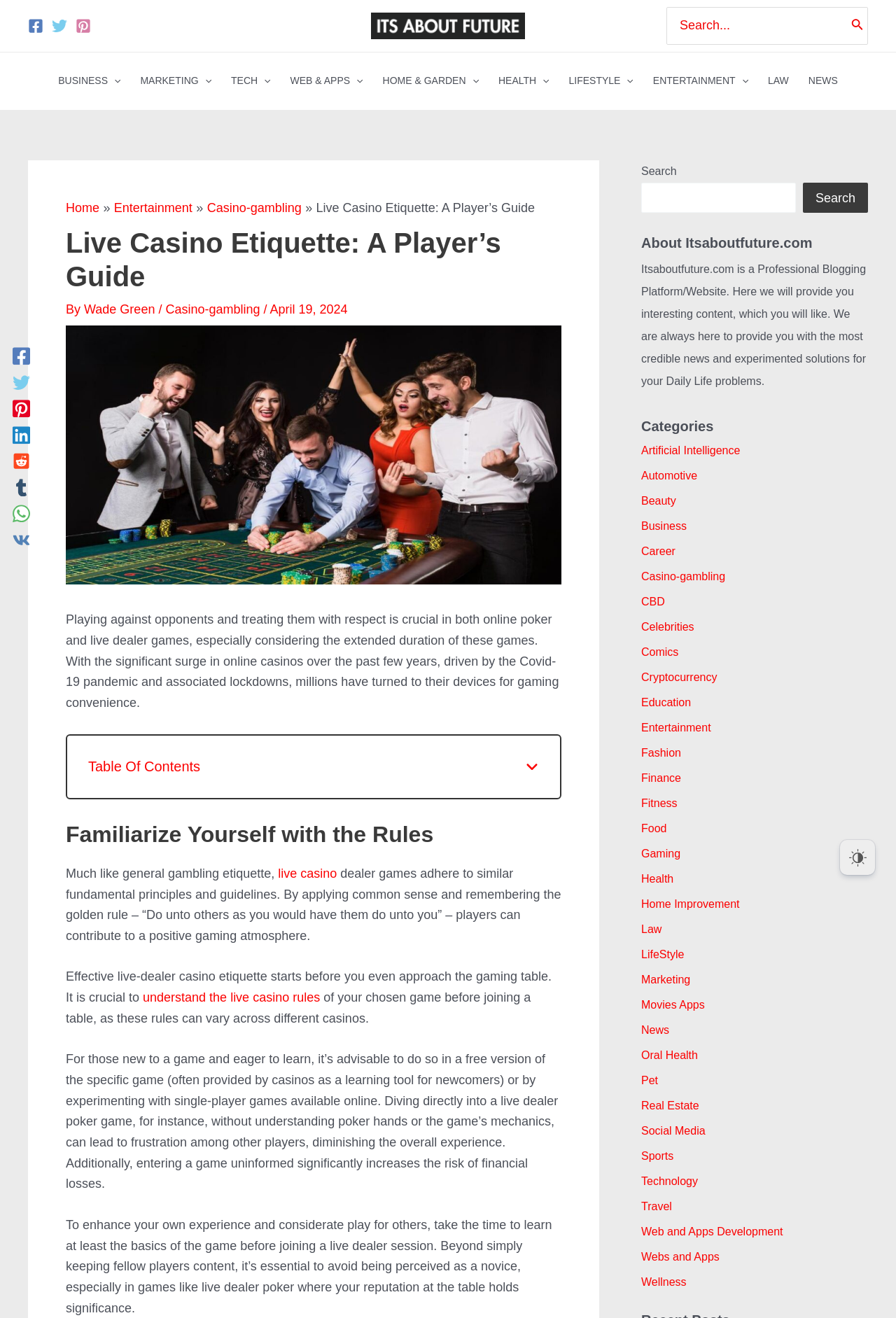How many menu toggles are there?
Offer a detailed and exhaustive answer to the question.

To find the number of menu toggles, I looked at the navigation menu and counted the number of menu toggles, which are BUSINESS, MARKETING, TECH, WEB & APPS, HOME & GARDEN, HEALTH, and LIFESTYLE. There are 7 menu toggles in total.